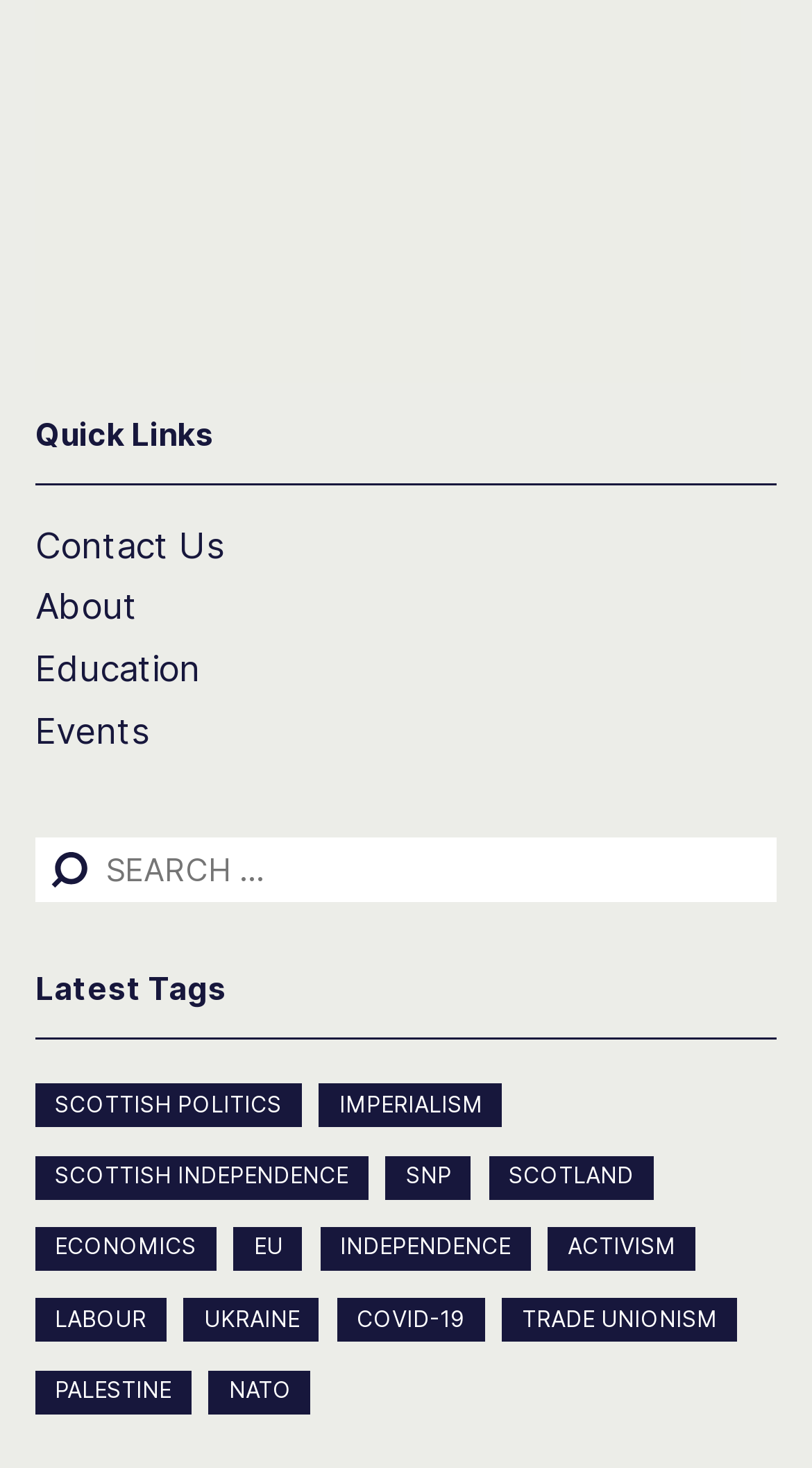Please identify the bounding box coordinates for the region that you need to click to follow this instruction: "Search for something".

[0.044, 0.571, 0.956, 0.615]